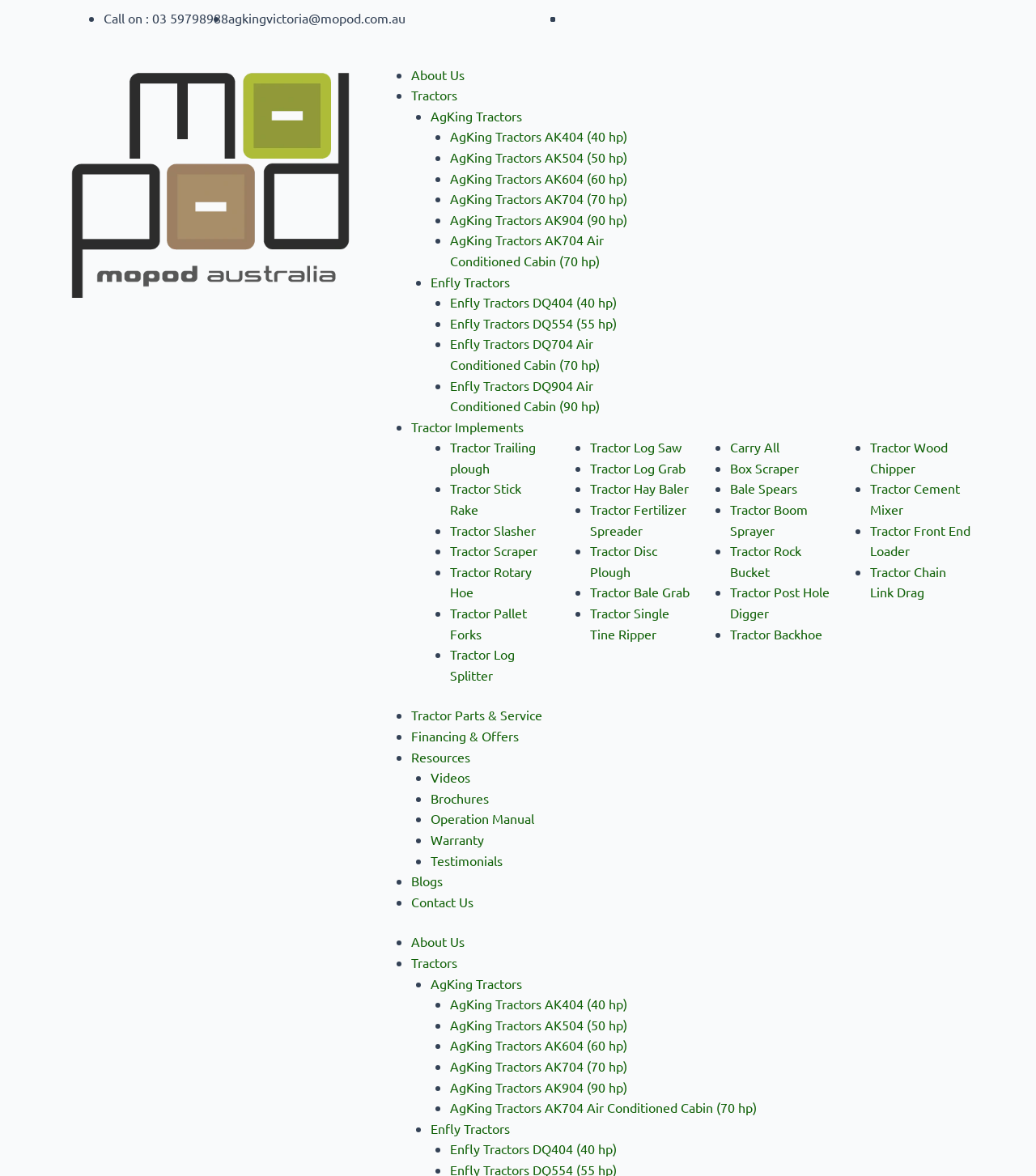What is the phone number to call?
Please provide a comprehensive answer to the question based on the webpage screenshot.

The phone number can be found in the list of contact information, which is located at the top of the webpage. It is listed as 'Call on : 03 59798988'.